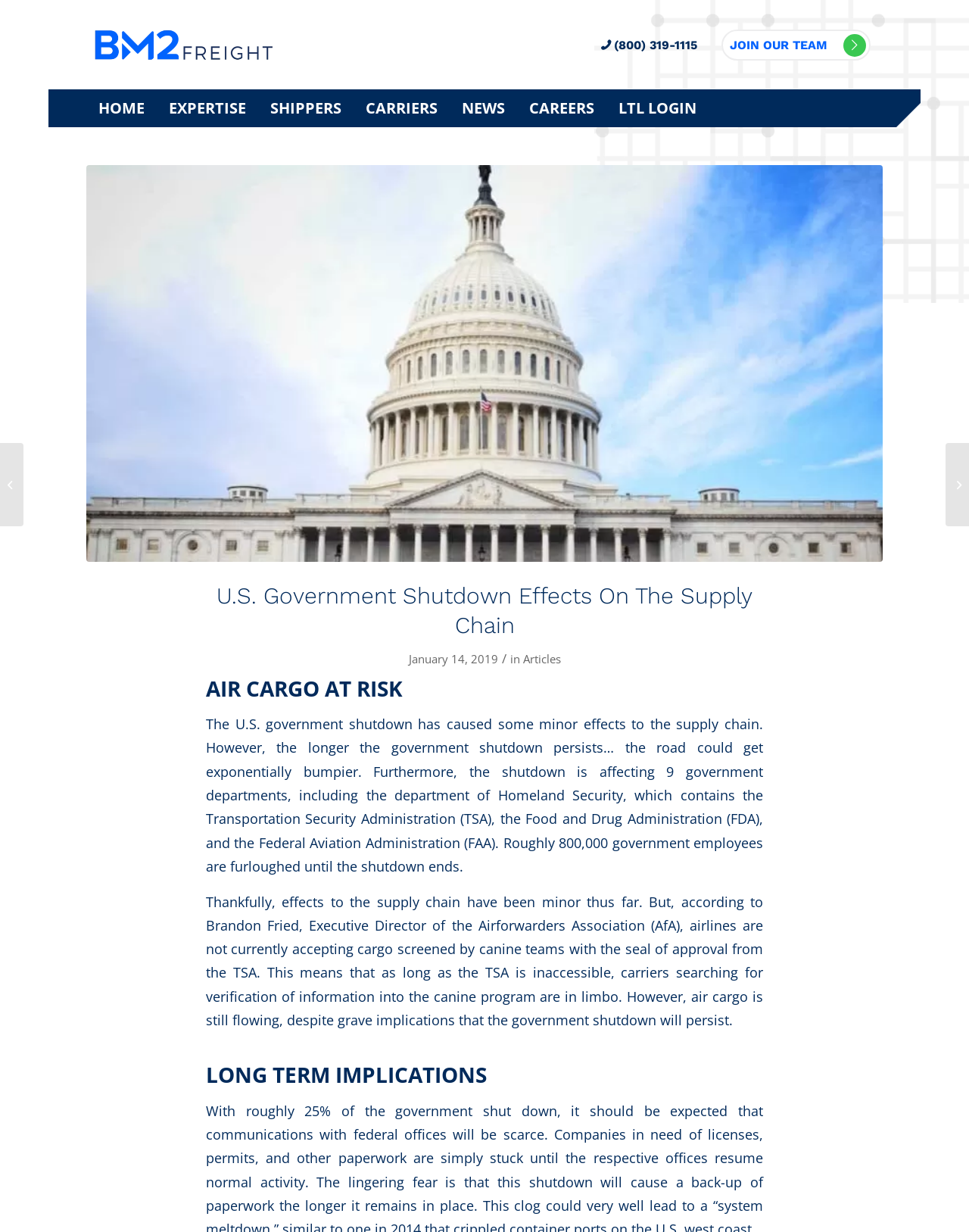Find the bounding box coordinates of the clickable element required to execute the following instruction: "Click the 'HOME' menu item". Provide the coordinates as four float numbers between 0 and 1, i.e., [left, top, right, bottom].

[0.089, 0.073, 0.162, 0.103]